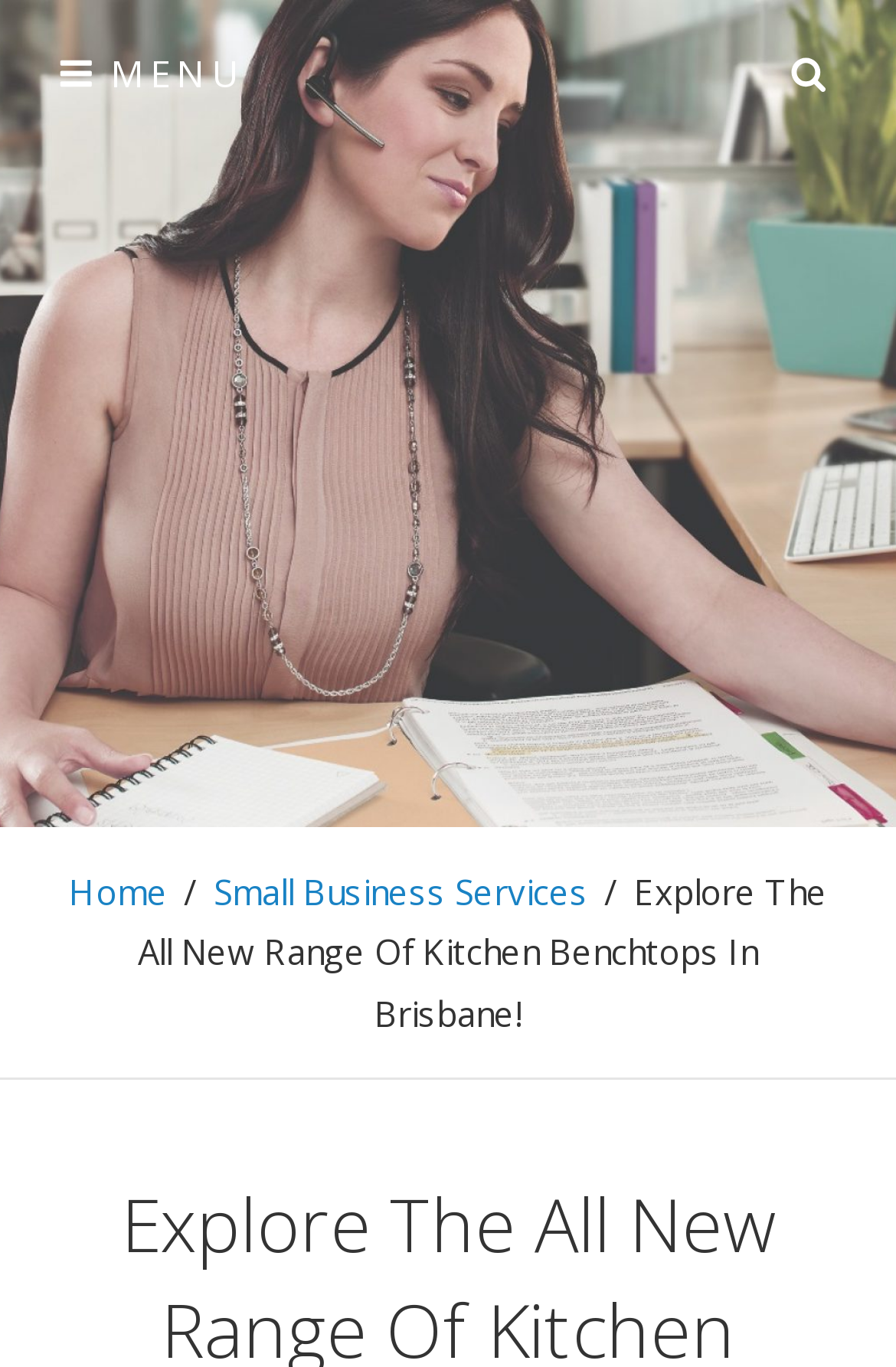Predict the bounding box of the UI element based on the description: "Menu". The coordinates should be four float numbers between 0 and 1, formatted as [left, top, right, bottom].

[0.026, 0.017, 0.312, 0.091]